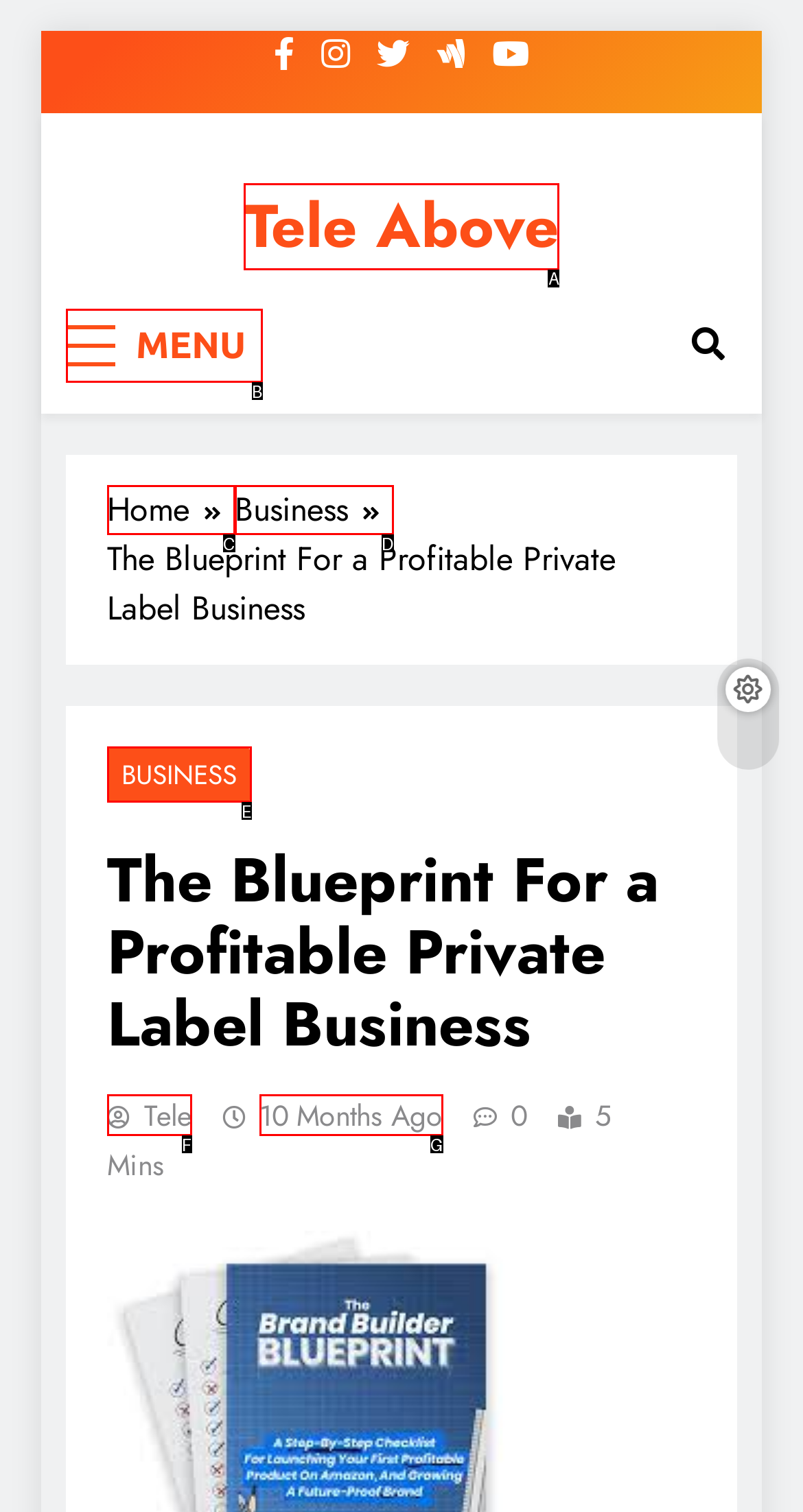From the description: Tele Above, select the HTML element that fits best. Reply with the letter of the appropriate option.

A